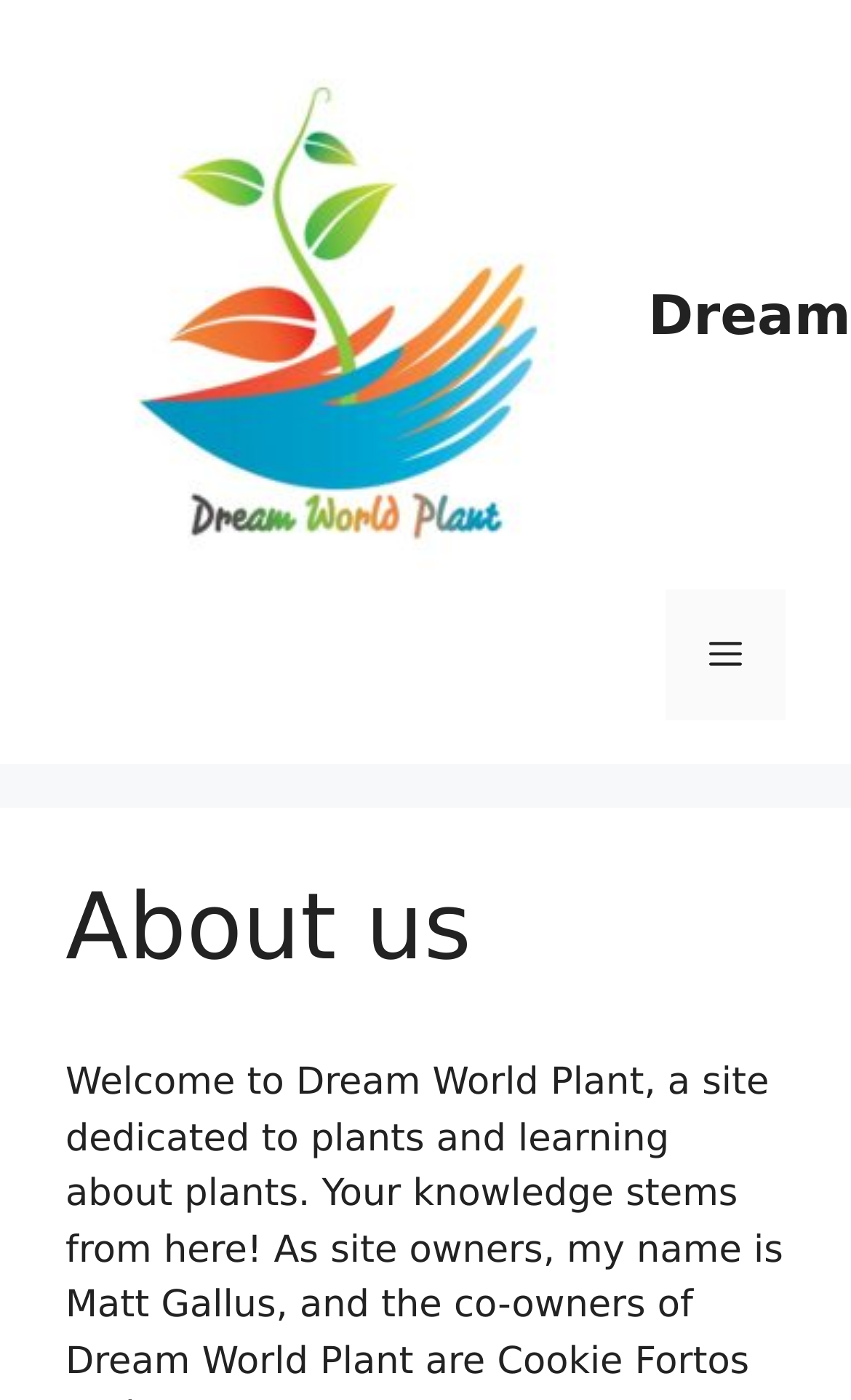Bounding box coordinates are specified in the format (top-left x, top-left y, bottom-right x, bottom-right y). All values are floating point numbers bounded between 0 and 1. Please provide the bounding box coordinate of the region this sentence describes: Amazon Bookstore

None